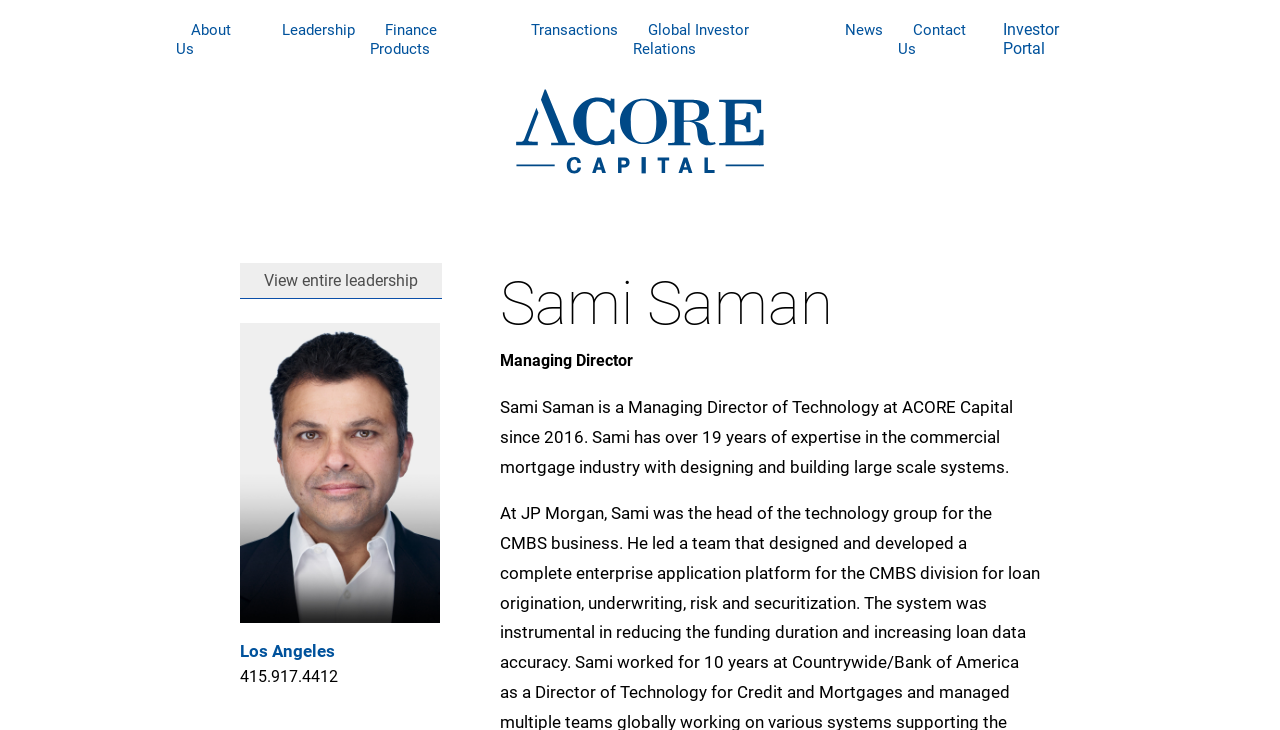Kindly respond to the following question with a single word or a brief phrase: 
What is the location of Sami Saman's office?

Los Angeles